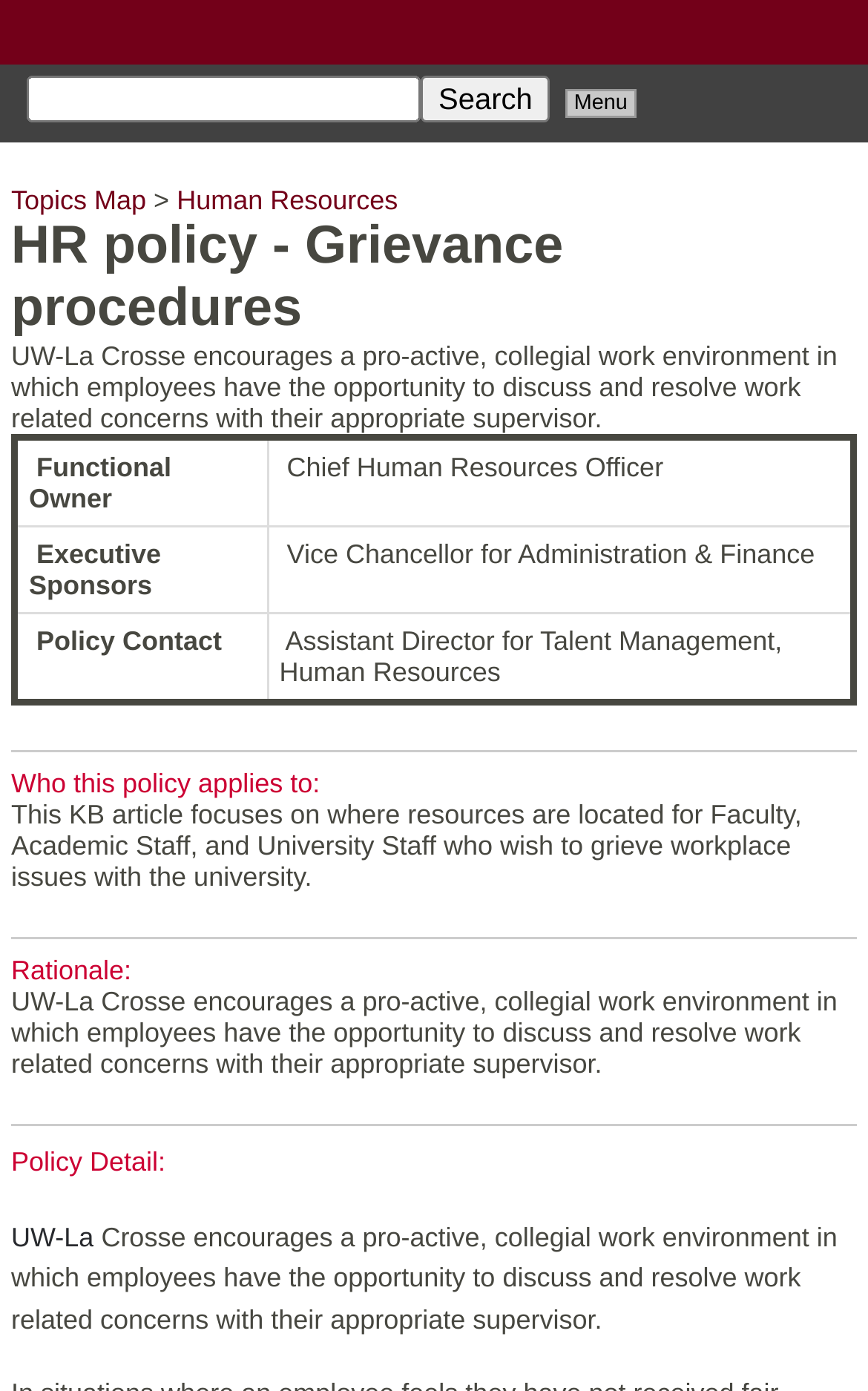Respond with a single word or phrase:
What type of environment does UW-La Crosse encourage?

Pro-active, collegial work environment